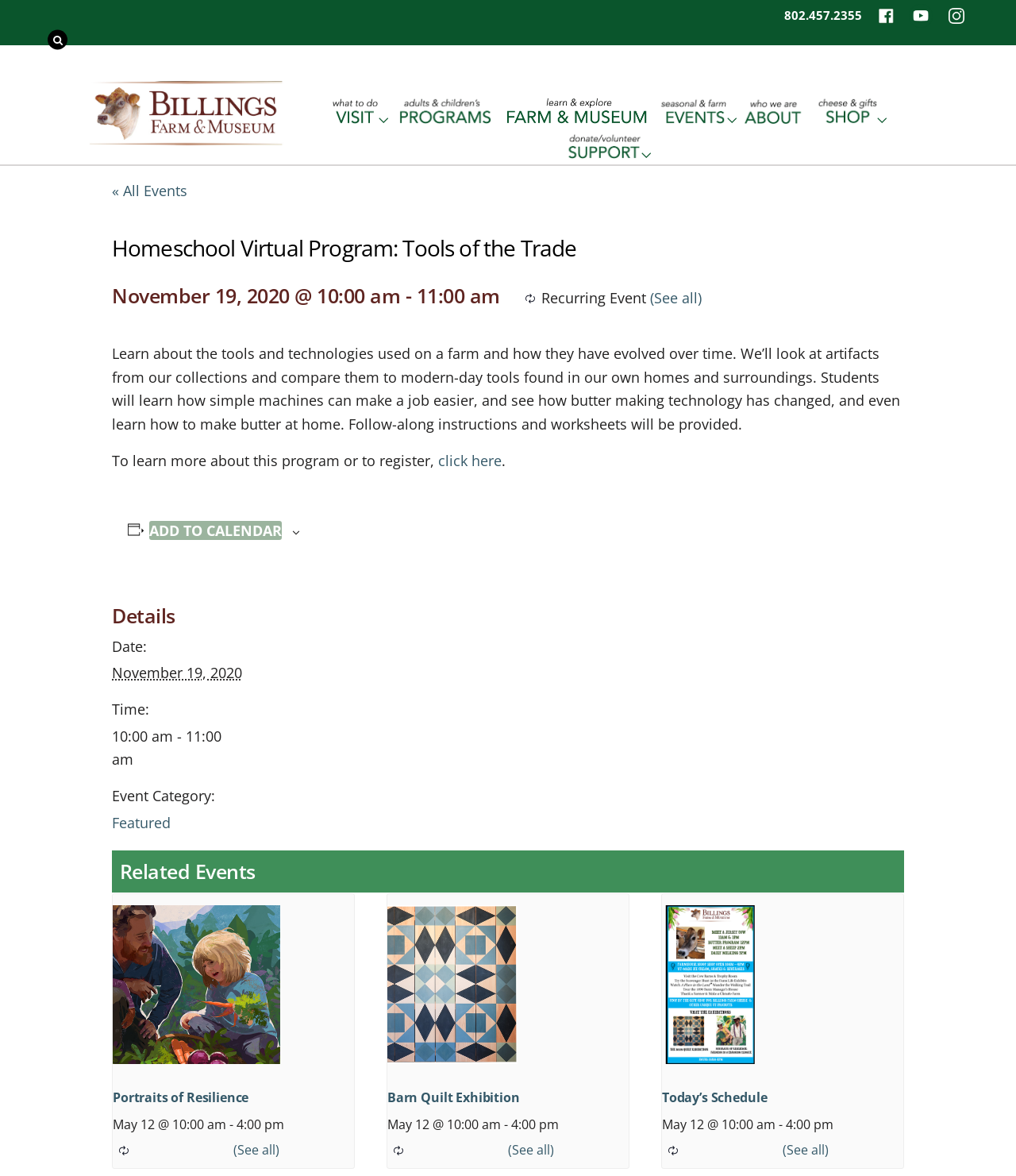Can you identify the bounding box coordinates of the clickable region needed to carry out this instruction: 'Search for something'? The coordinates should be four float numbers within the range of 0 to 1, stated as [left, top, right, bottom].

[0.047, 0.024, 0.078, 0.042]